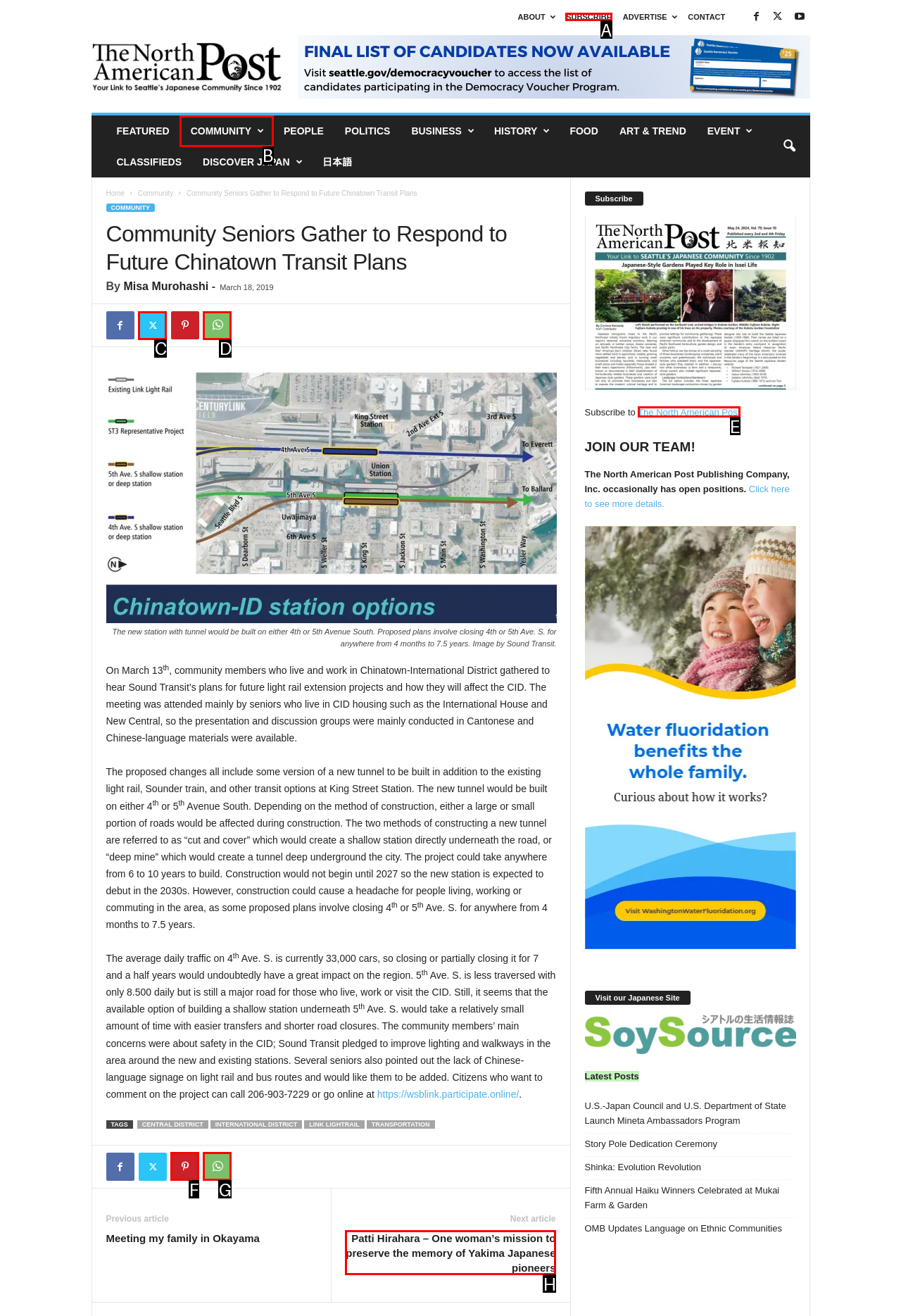Identify the letter of the UI element I need to click to carry out the following instruction: Click the 'SUBSCRIBE' link

A